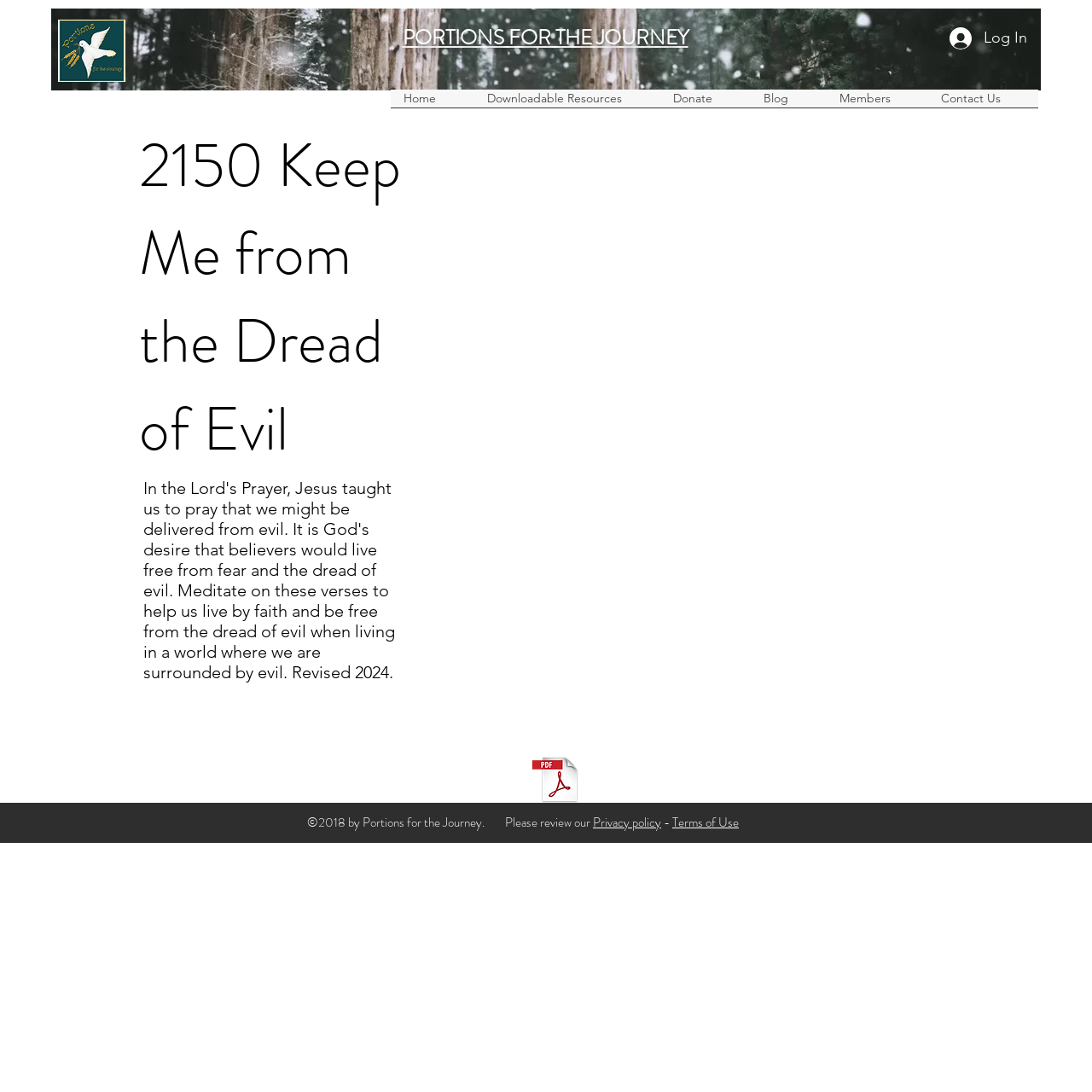What is the purpose of the 'Log In' button?
Using the visual information, reply with a single word or short phrase.

To log in to the website